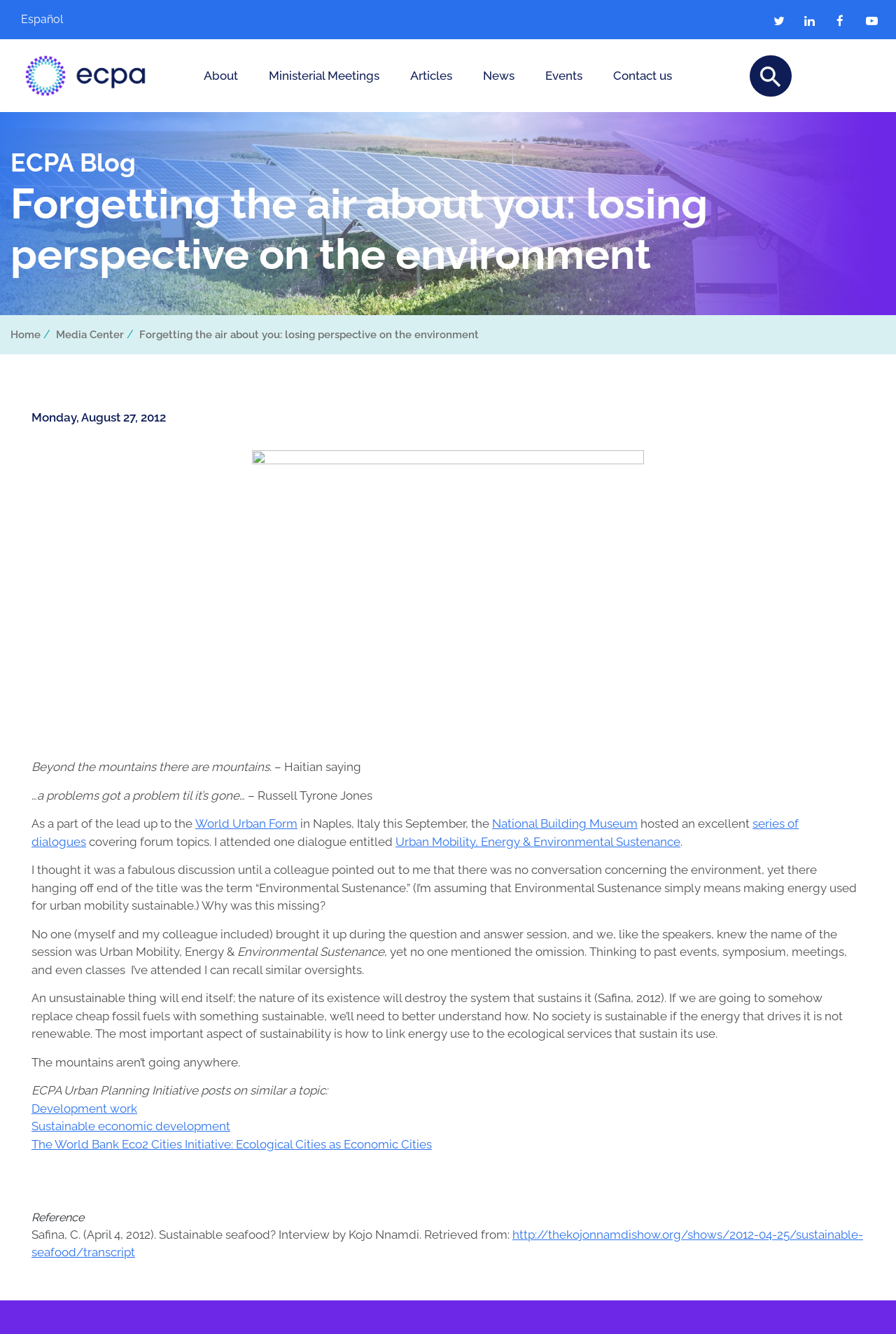Observe the image and answer the following question in detail: What is the title of the article?

The question can be answered by looking at the heading element with the text 'Forgetting the air about you: losing perspective on the environment' which is located below the 'ECPA Blog' heading.